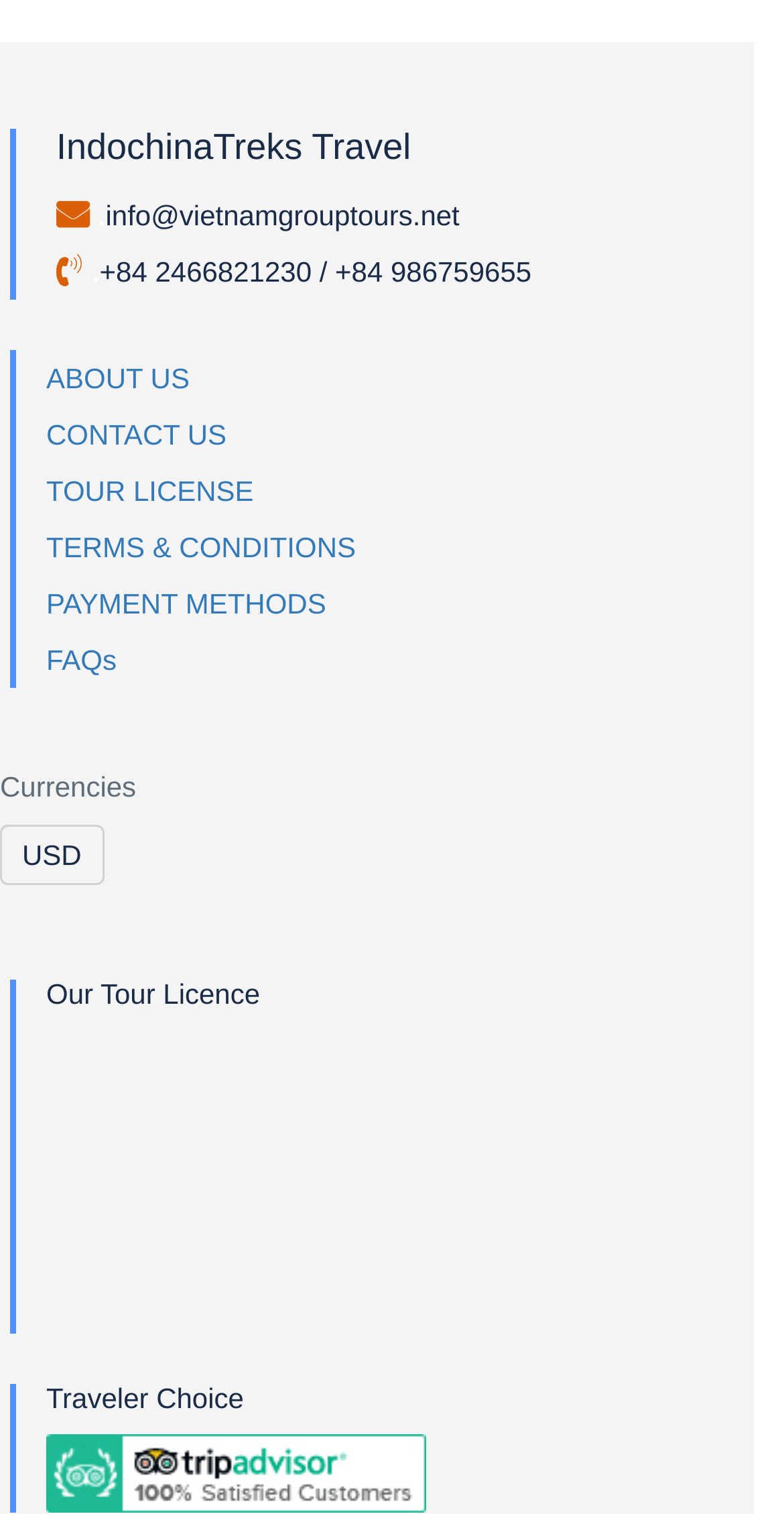Bounding box coordinates are specified in the format (top-left x, top-left y, bottom-right x, bottom-right y). All values are floating point numbers bounded between 0 and 1. Please provide the bounding box coordinate of the region this sentence describes: FAQs

[0.059, 0.426, 0.149, 0.447]